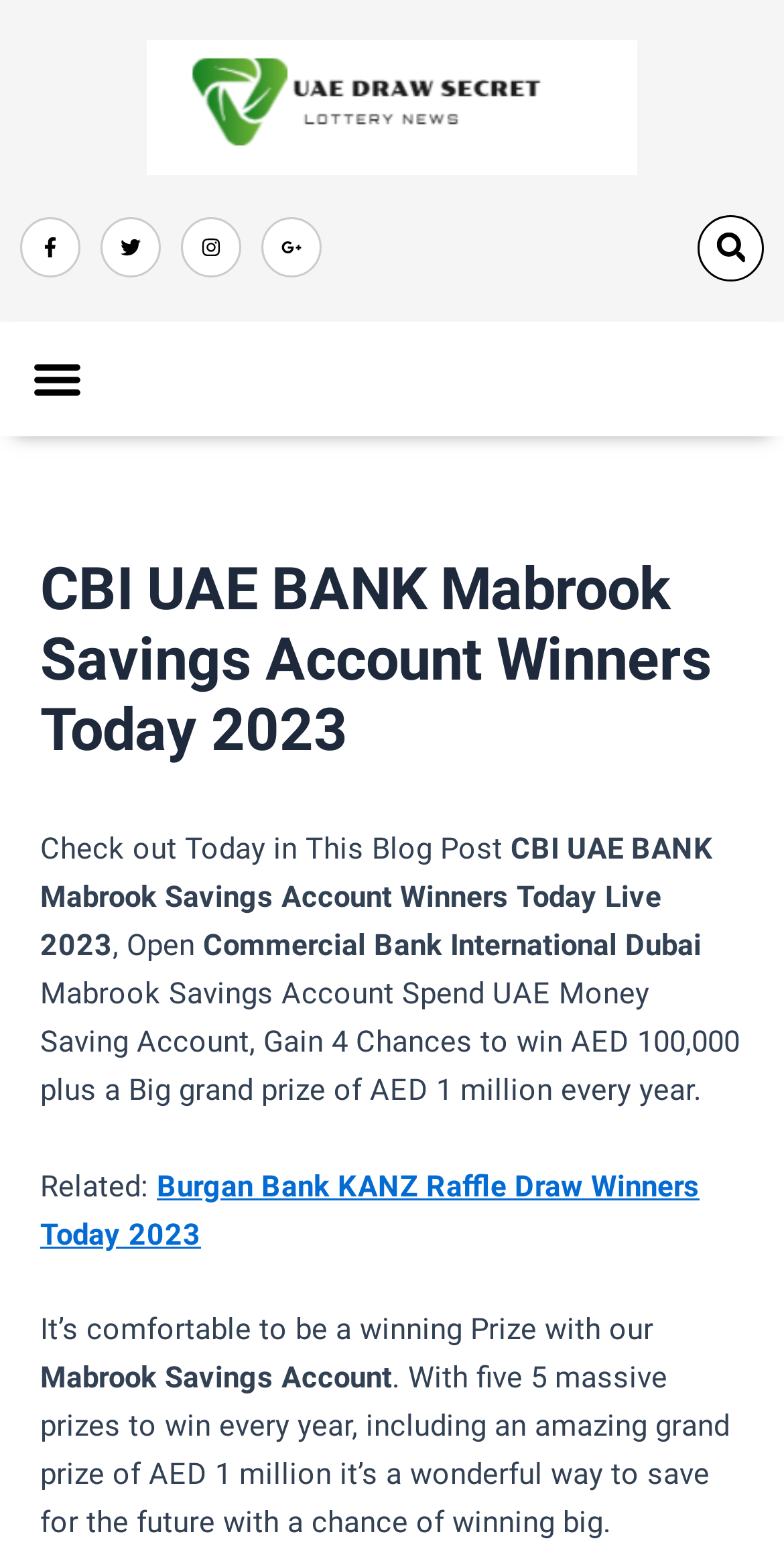Use one word or a short phrase to answer the question provided: 
What is the name of the bank associated with the Mabrook Savings Account?

Commercial Bank International Dubai